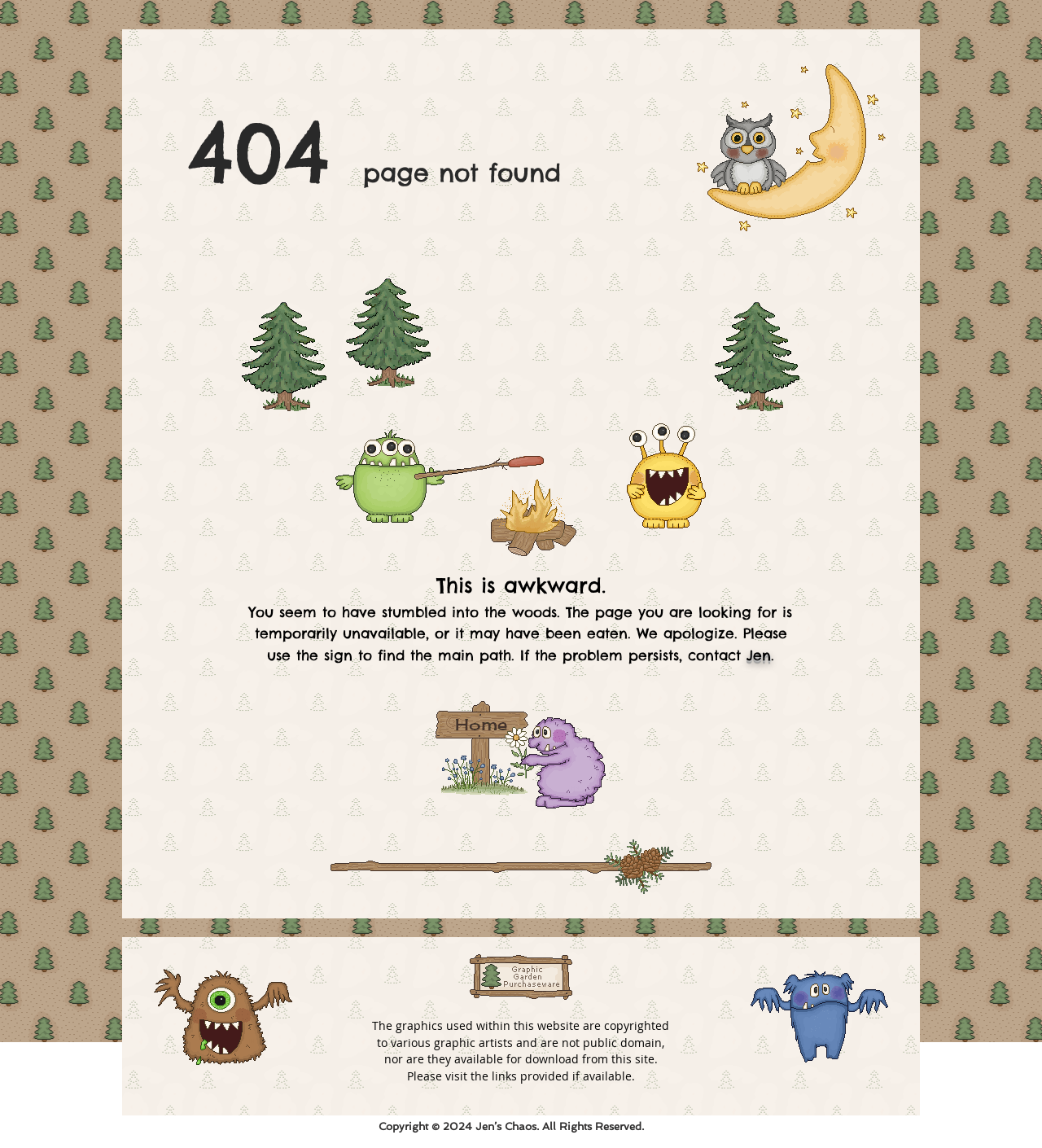Explain the webpage's design and content in an elaborate manner.

This webpage is a 404 error page with a whimsical and playful design. At the top, there is a heading that reads "404 page not found". Below the heading, there are several images of pine trees, a three-eyed monster grilling a hot dog, and other fantastical creatures, scattered across the page. These images are arranged in a seemingly random pattern, giving the page a playful and chaotic feel.

In the middle of the page, there is a block of text that reads "This is awkward. You seem to have stumbled into the woods. The page you are looking for is temporarily unavailable, or it may have been eaten. We apologize. Please use the sign to find the main path. If the problem persists, contact". This text is accompanied by a link to "Jen" and an image of a sign that says "return to main page...".

Below this text, there are more images of monsters and creatures, including a monster with a daisy, a one-eyed monster, and a toothy monster. These images are interspersed with lines of text, including a copyright notice that reads "Copyright © 2024 Jen’s Chaos. All Rights Reserved." and a notice about the graphics used on the website being copyrighted to various graphic artists.

At the very bottom of the page, there is a line of text that reads "Graphics © Helena" with a link to an image, and another line of text that explains the copyright policy of the website. Overall, the page has a lighthearted and humorous tone, with a focus on playful and whimsical design elements.